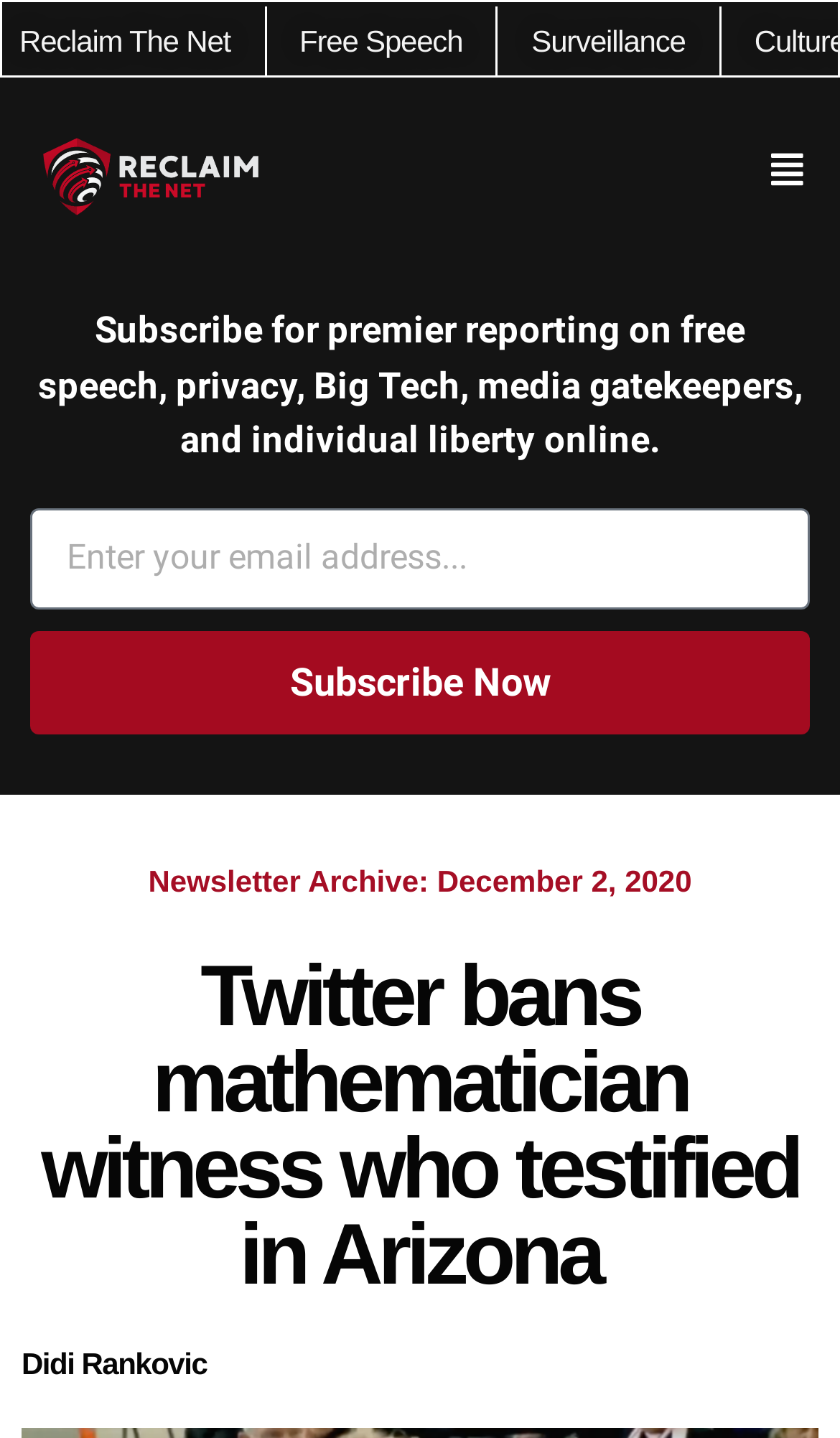What is the purpose of the textbox?
Give a thorough and detailed response to the question.

I found a textbox with a label 'Email' and a 'Subscribe Now' button next to it, indicating that the purpose of the textbox is to input an email address for subscription.